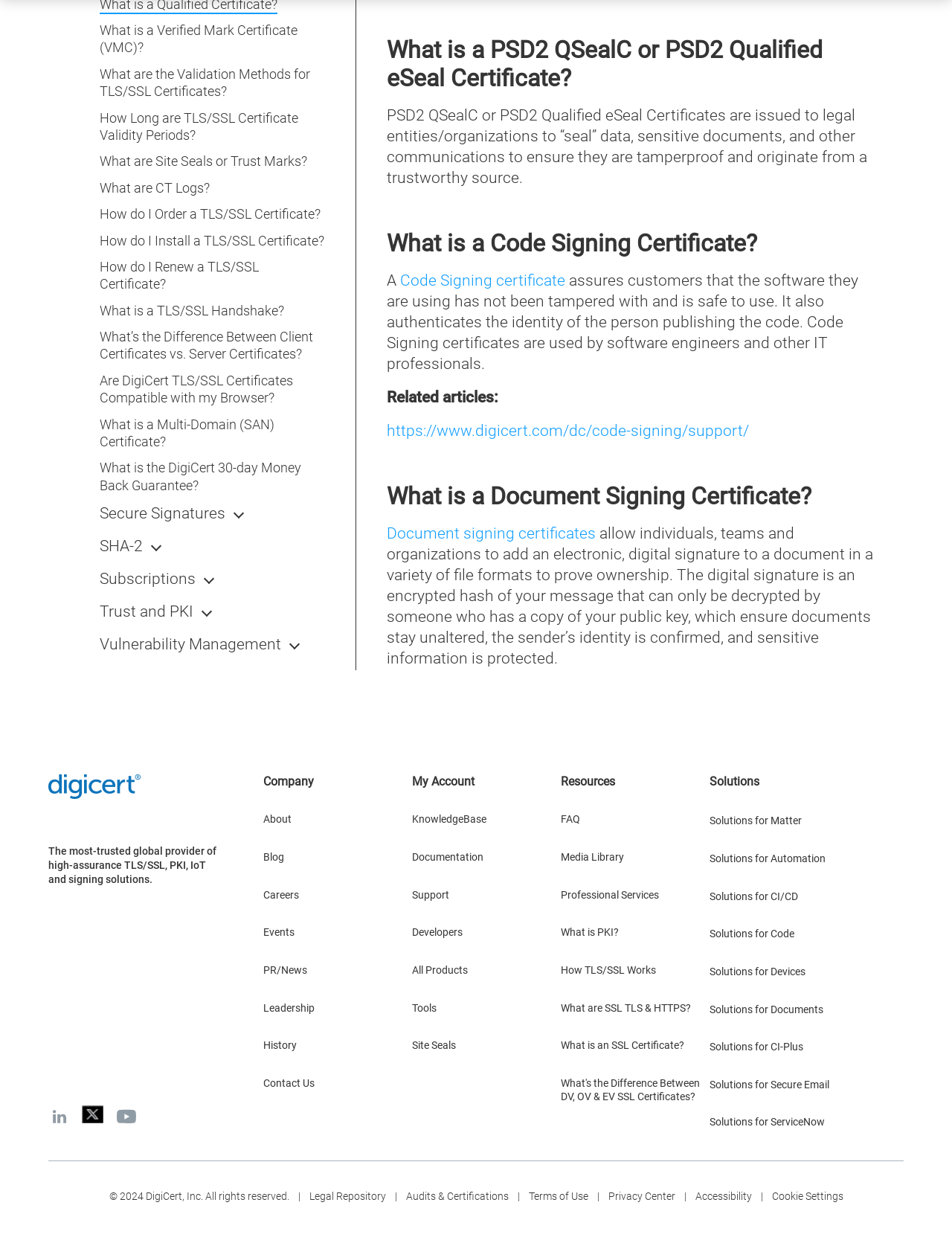What is the company's social media presence?
Provide an in-depth and detailed answer to the question.

At the bottom of the webpage, I found links to the company's social media profiles, including Linkedin, Twitter, and Youtube, which indicates their online presence.